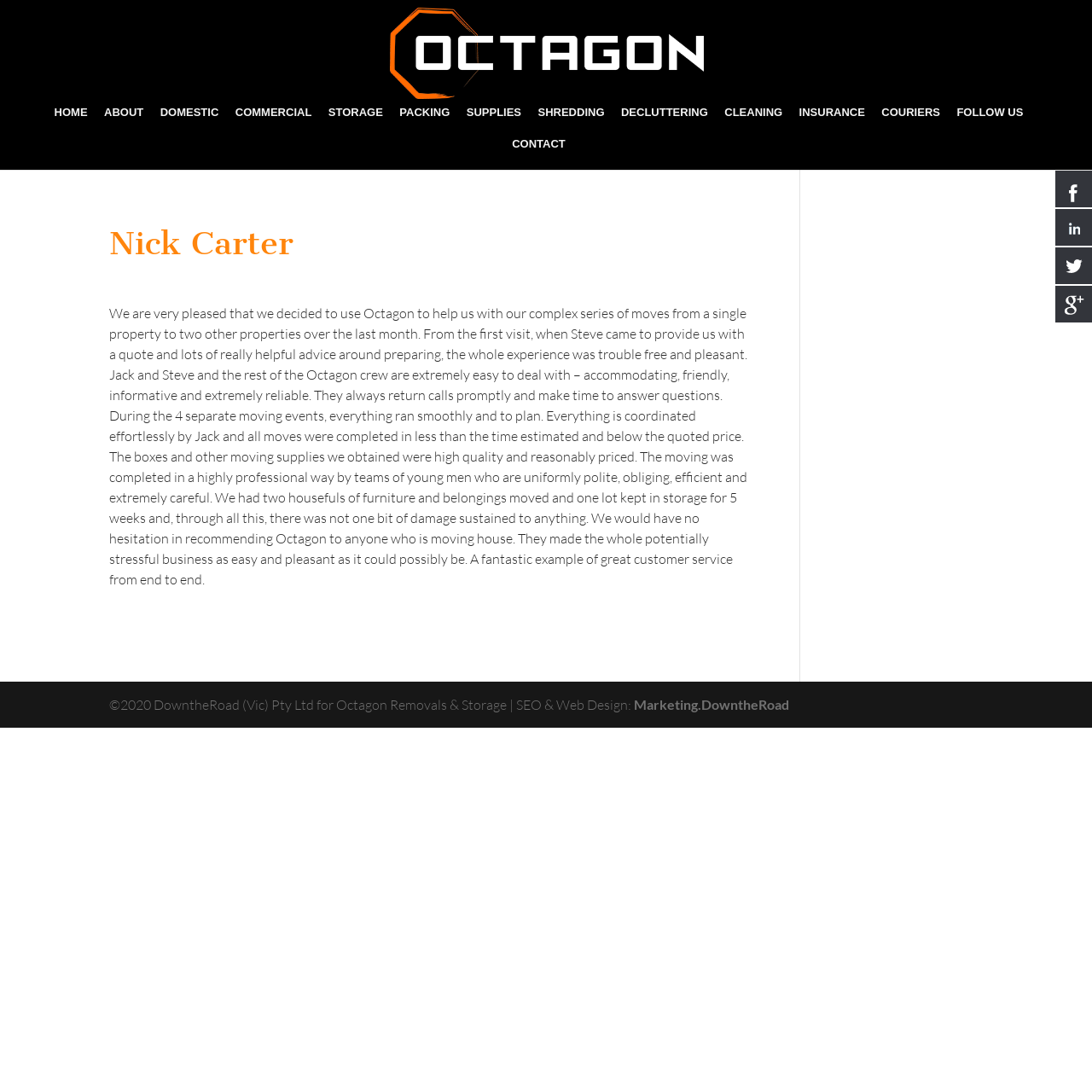Determine the bounding box coordinates of the clickable region to follow the instruction: "Click on the ABOUT link".

[0.095, 0.098, 0.131, 0.127]